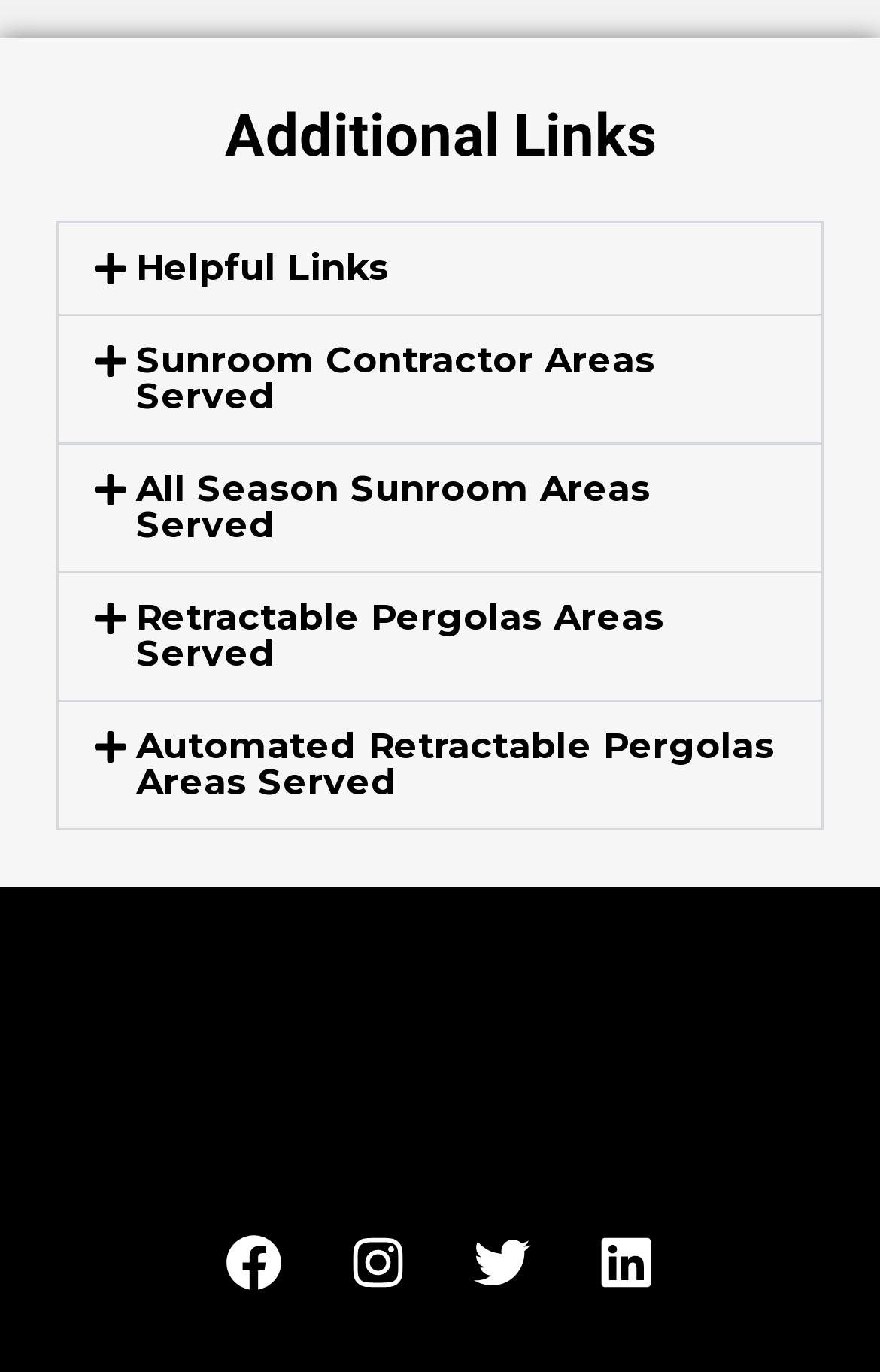What social media platforms are linked on the webpage?
Using the image, provide a concise answer in one word or a short phrase.

Facebook, Instagram, Twitter, Linkedin